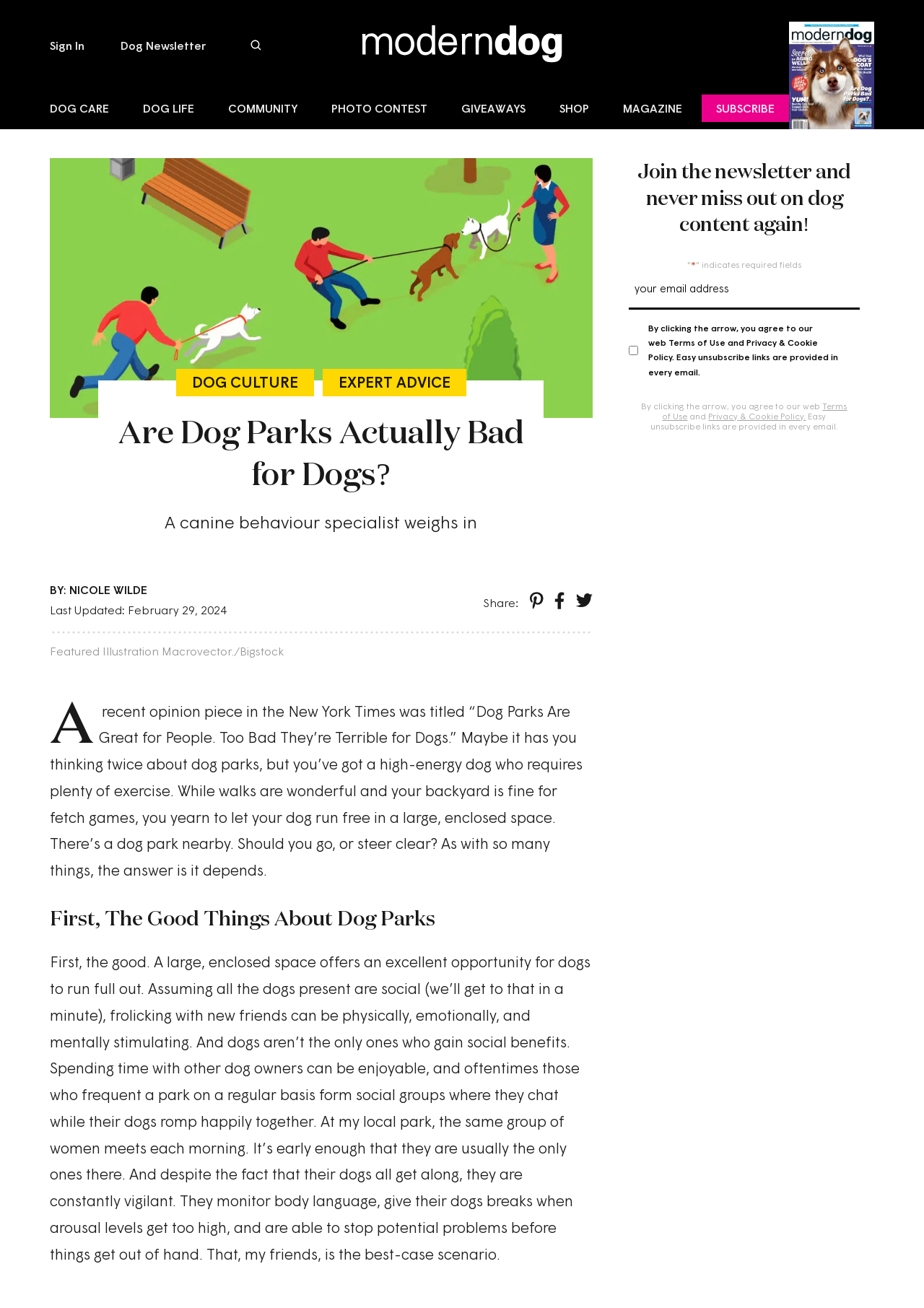What is the purpose of the textbox?
Refer to the image and provide a one-word or short phrase answer.

To subscribe to the newsletter